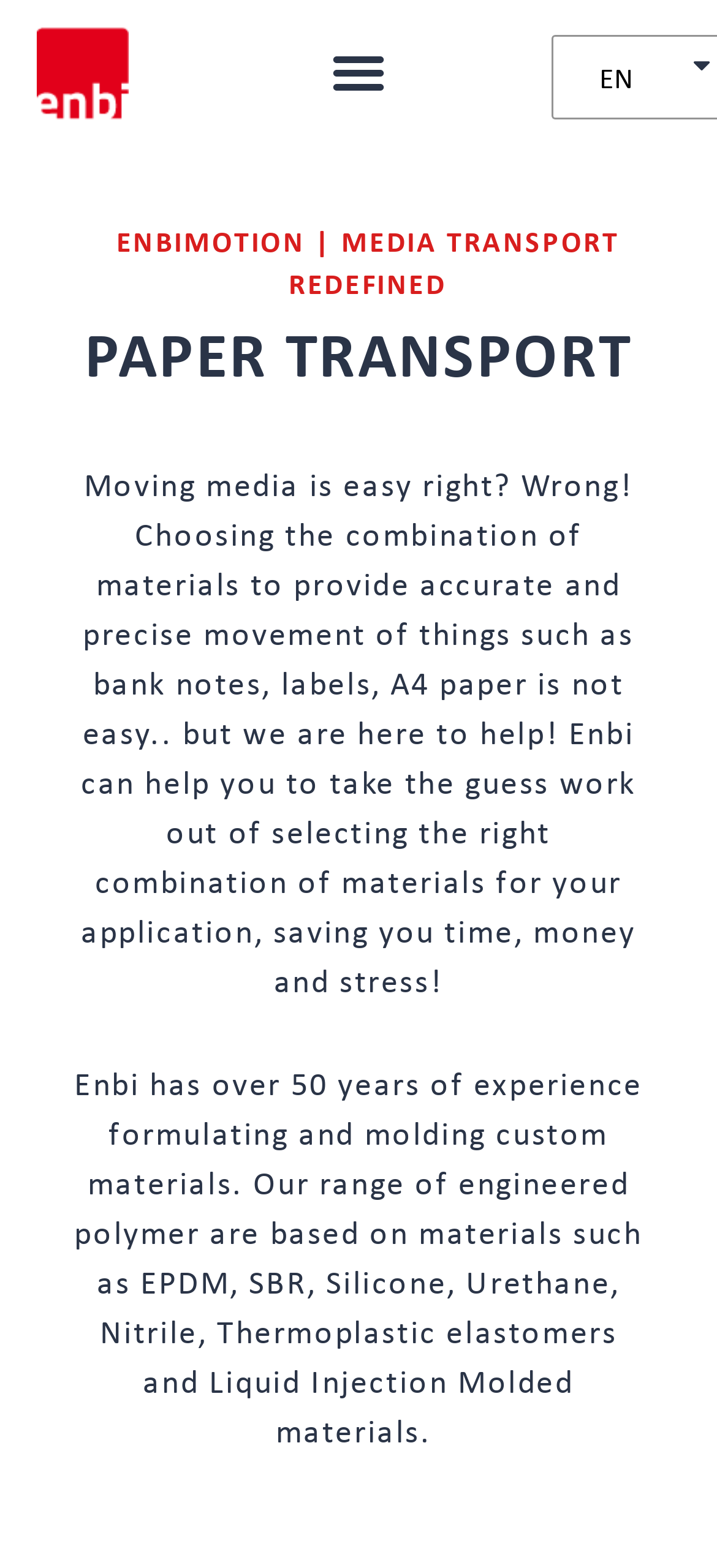What type of materials does Enbi work with?
Identify the answer in the screenshot and reply with a single word or phrase.

Engineered polymers